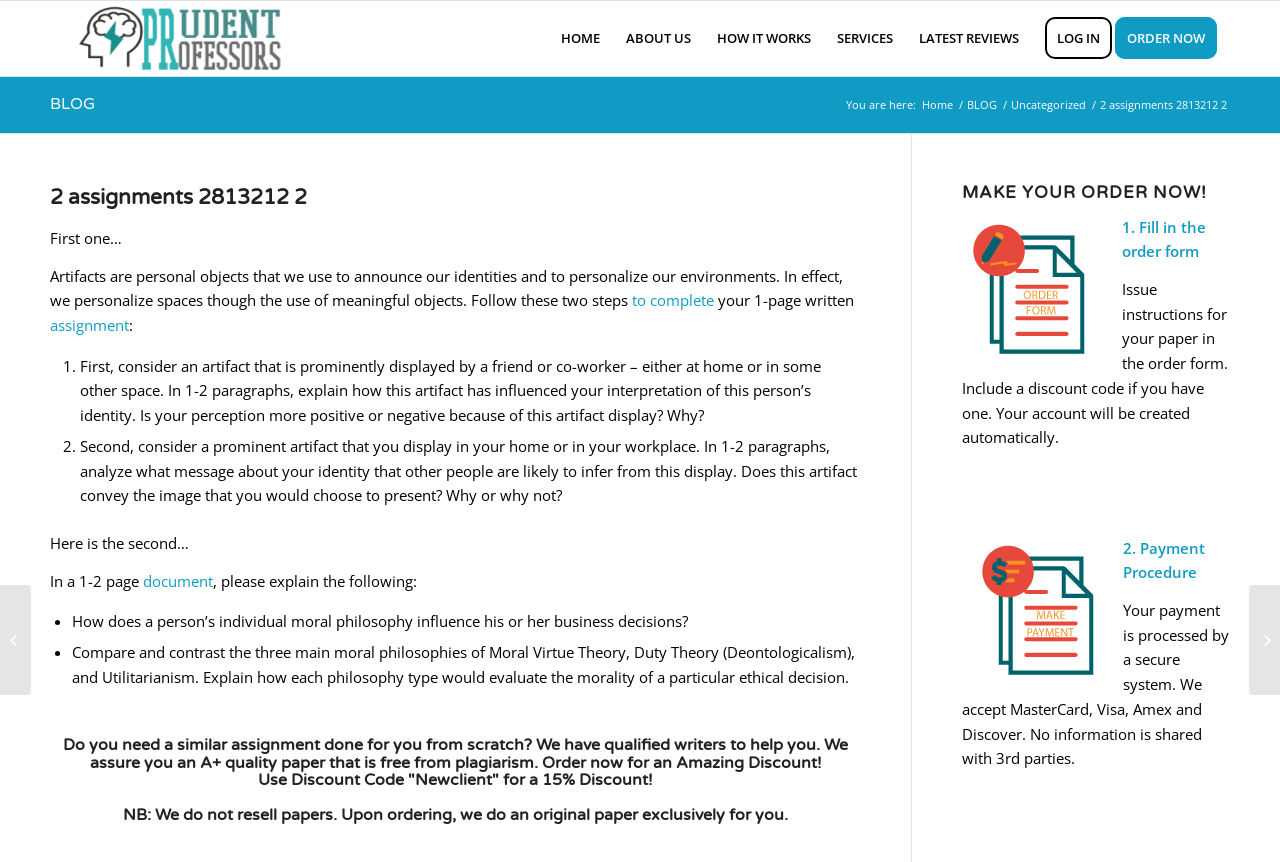Identify the bounding box coordinates for the UI element described as follows: 2 assignments 2813212 2. Use the format (top-left x, top-left y, bottom-right x, bottom-right y) and ensure all values are floating point numbers between 0 and 1.

[0.039, 0.214, 0.24, 0.243]